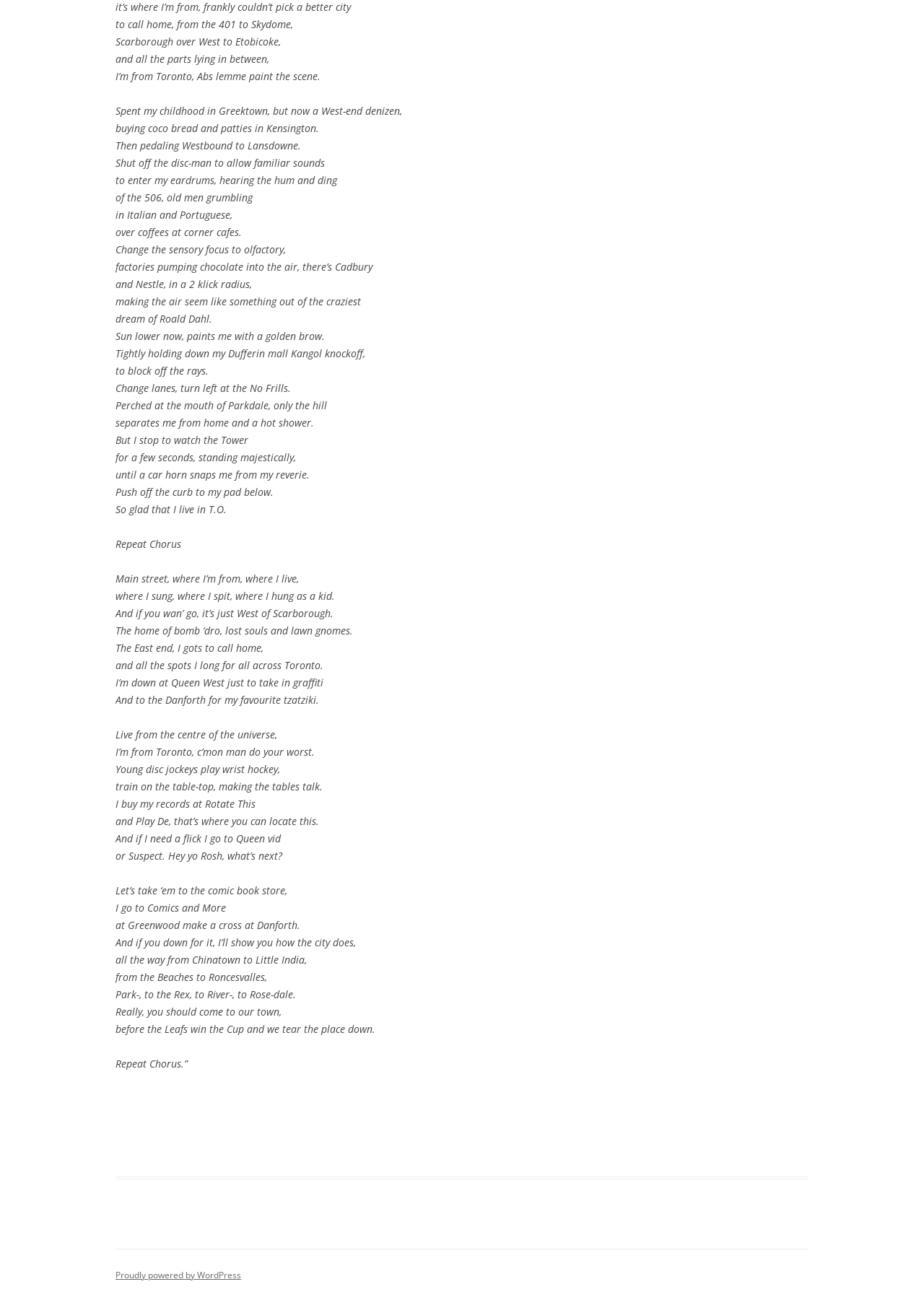Provide your answer in a single word or phrase: 
What is the city being described?

Toronto